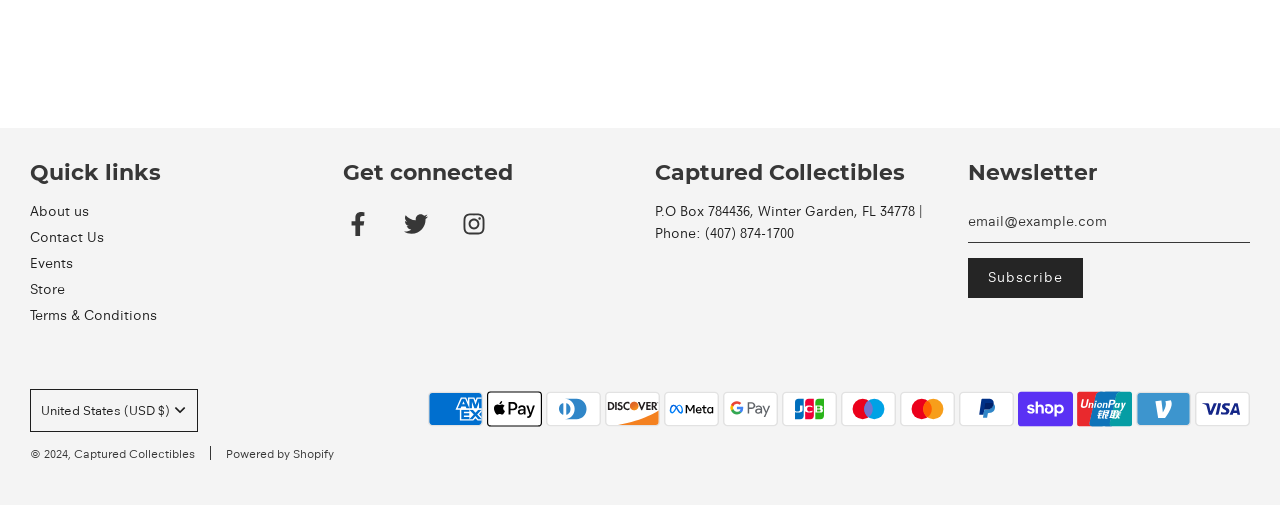What is the purpose of the 'Newsletter' section?
Provide a thorough and detailed answer to the question.

The 'Newsletter' section is located at the bottom of the webpage and contains a textbox and a 'Subscribe' button. This suggests that the purpose of this section is to allow users to subscribe to a newsletter by entering their email address.